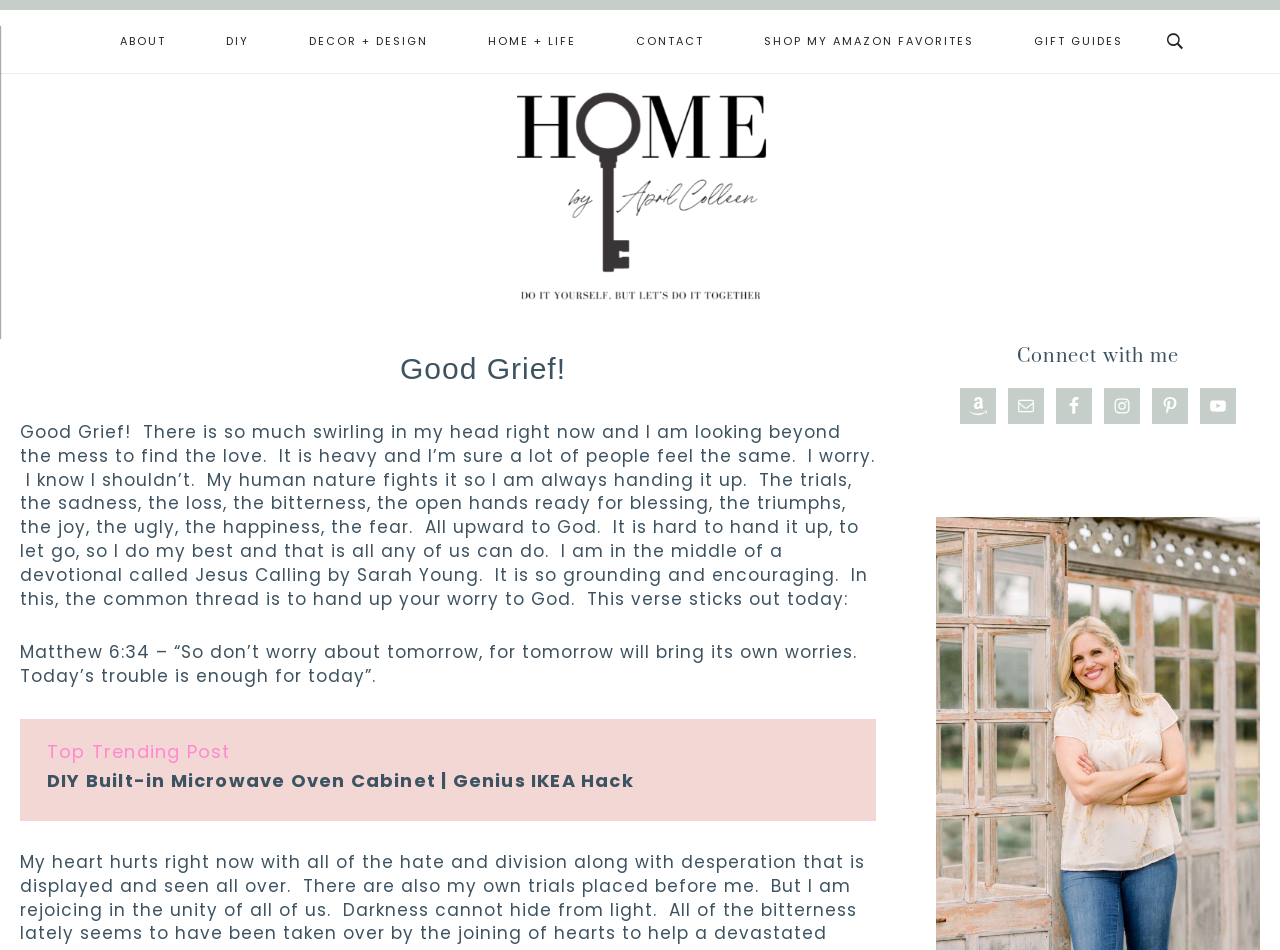Could you locate the bounding box coordinates for the section that should be clicked to accomplish this task: "Go to ABOUT page".

[0.07, 0.011, 0.153, 0.077]